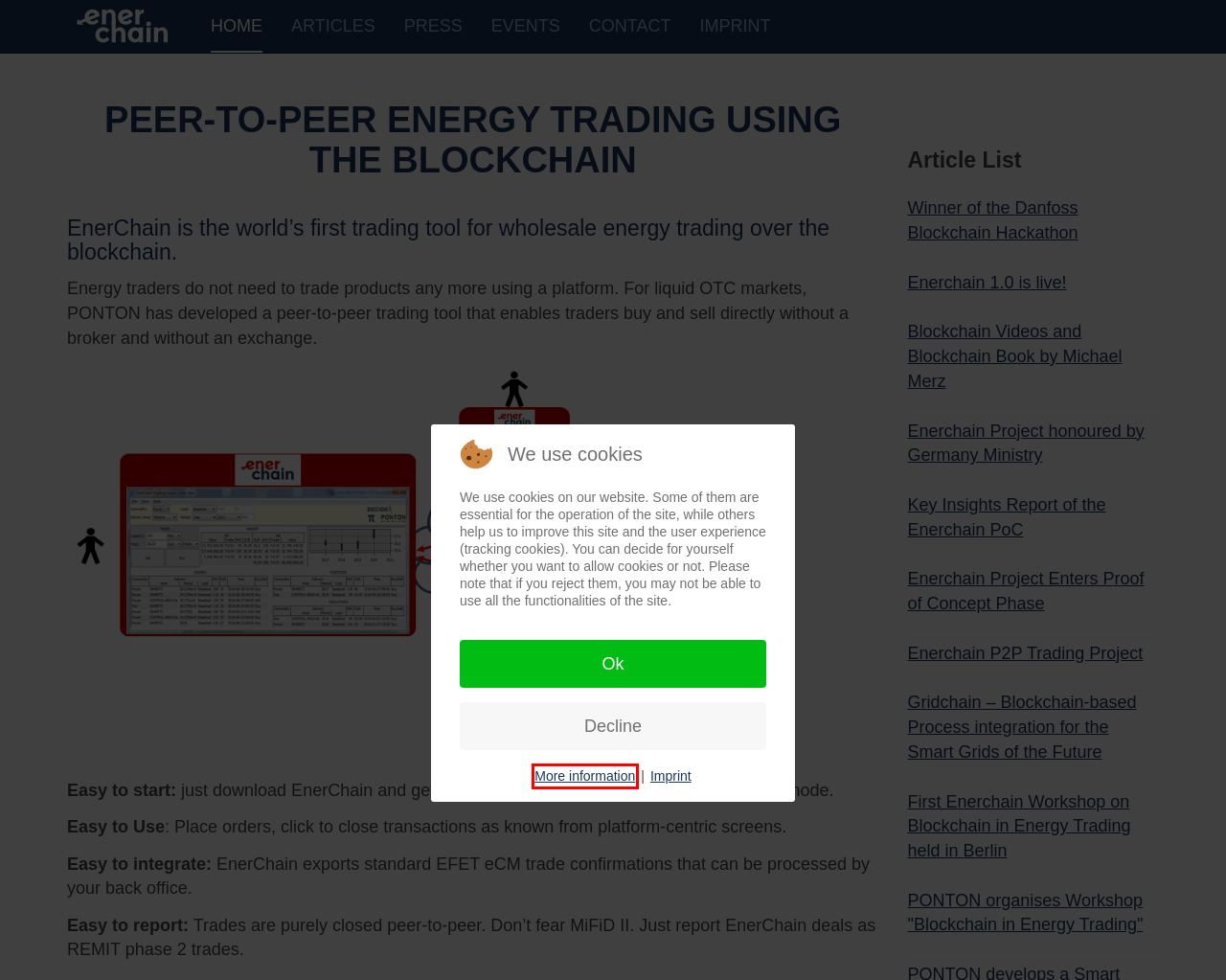Please examine the screenshot provided, which contains a red bounding box around a UI element. Select the webpage description that most accurately describes the new page displayed after clicking the highlighted element. Here are the candidates:
A. Blockchain Videos and Blockchain Book by Michael Merz
B. Enerchain 1.0 is live!
C. Contacts
D. Key Insights Report of the Enerchain PoC
E. Winner of the Danfoss Blockchain Hackathon
F. Enerchain Project Enters Proof of Concept Phase
G. Enerchain P2P Trading Project
H. Privacy Policy | PONTON

H